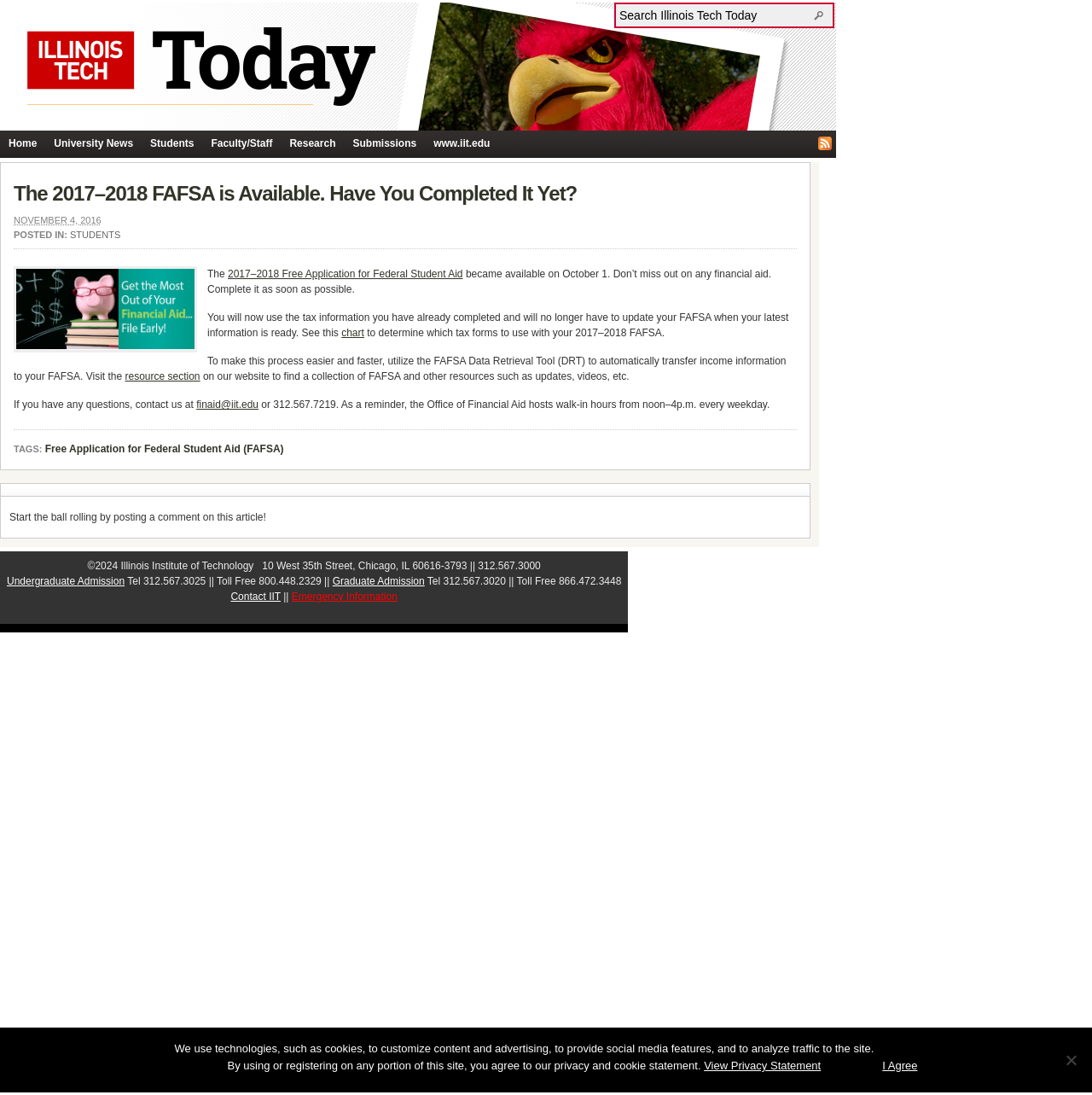Identify the bounding box coordinates of the region that should be clicked to execute the following instruction: "Contact the Office of Financial Aid".

[0.18, 0.364, 0.237, 0.375]